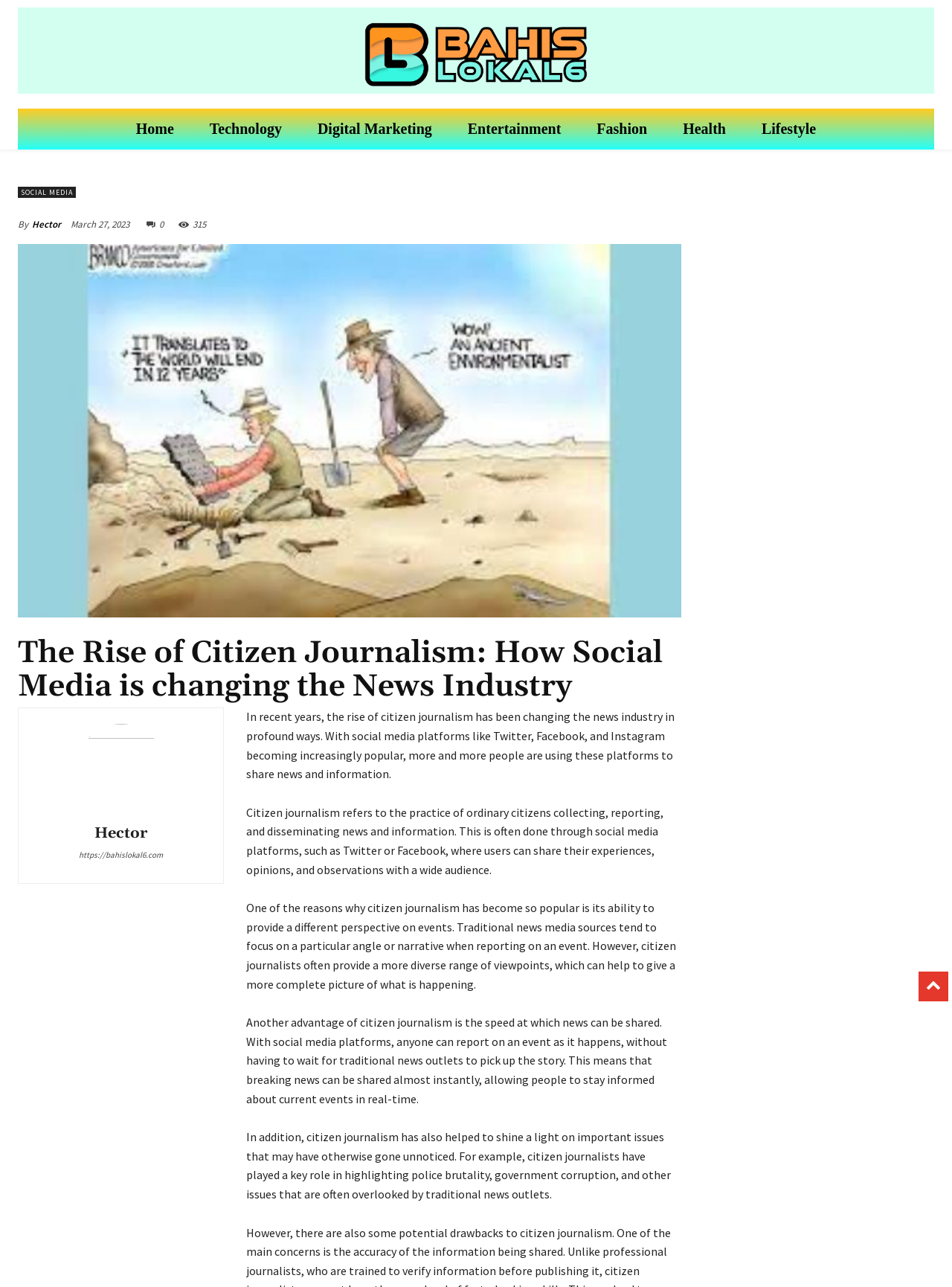Please identify the bounding box coordinates of the area that needs to be clicked to follow this instruction: "Click the 'Hector' link".

[0.034, 0.169, 0.064, 0.18]